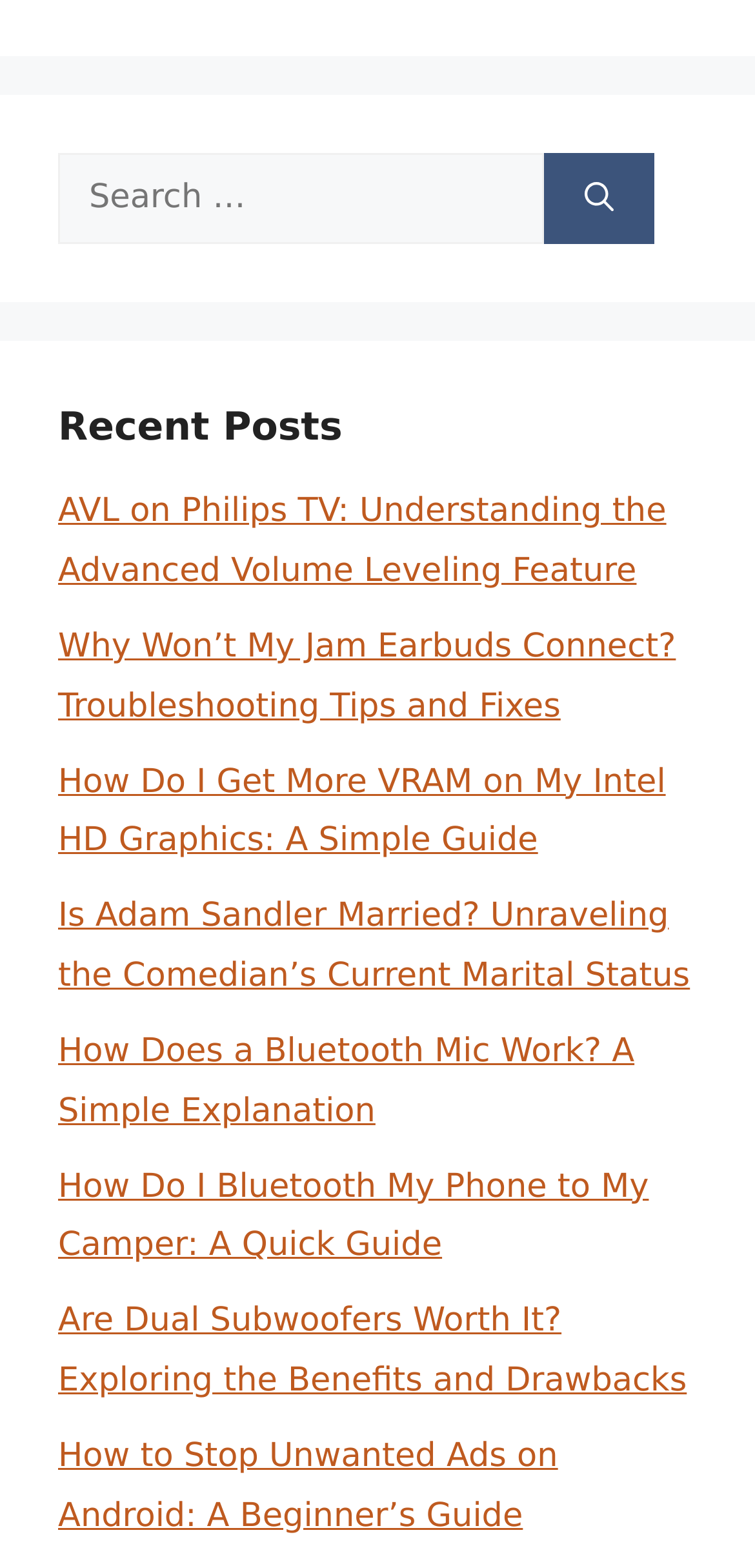Determine the bounding box coordinates of the clickable region to execute the instruction: "View the post about 'Why Won’t My Jam Earbuds Connect?'". The coordinates should be four float numbers between 0 and 1, denoted as [left, top, right, bottom].

[0.077, 0.4, 0.895, 0.463]